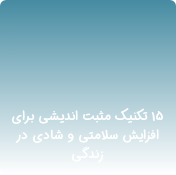Offer an in-depth caption for the image.

The image prominently features the title "۱۵ تکنیک مثبت اندیشی برای افزایش سلامتی و شادی در زندگی," which translates to "15 Positive Thinking Techniques to Enhance Health and Happiness in Life." This text suggests a focus on strategies for cultivating a positive mindset, emphasizing the benefits of positive thinking on overall well-being and life satisfaction. The design is visually appealing, likely employing a soothing gradient that enhances the uplifting theme of the content. This image is associated with a link suggesting further exploration of positive thinking techniques, indicating its relevance to health and wellness topics.